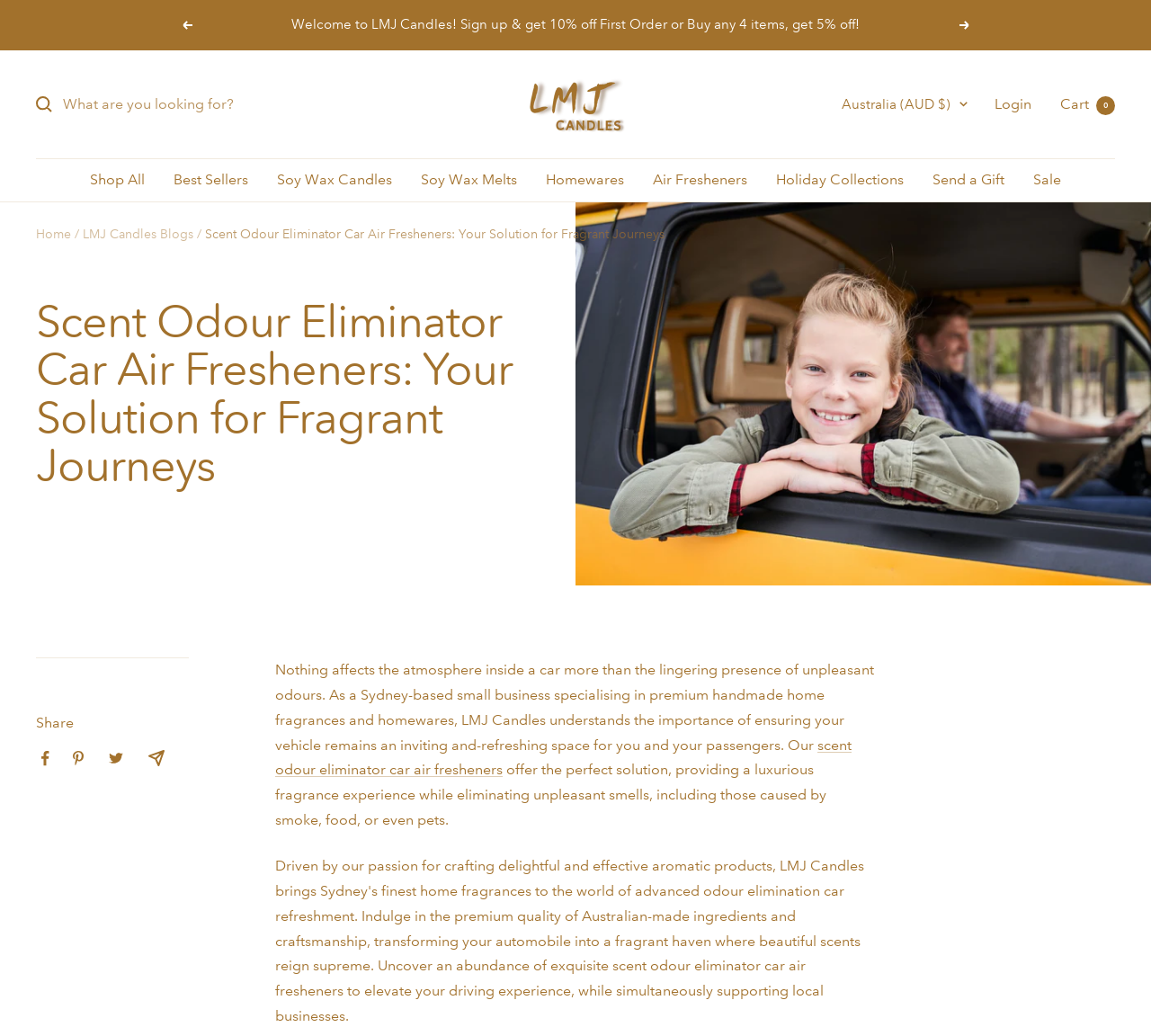What is the discount offered for first-time customers?
Provide a one-word or short-phrase answer based on the image.

10% off